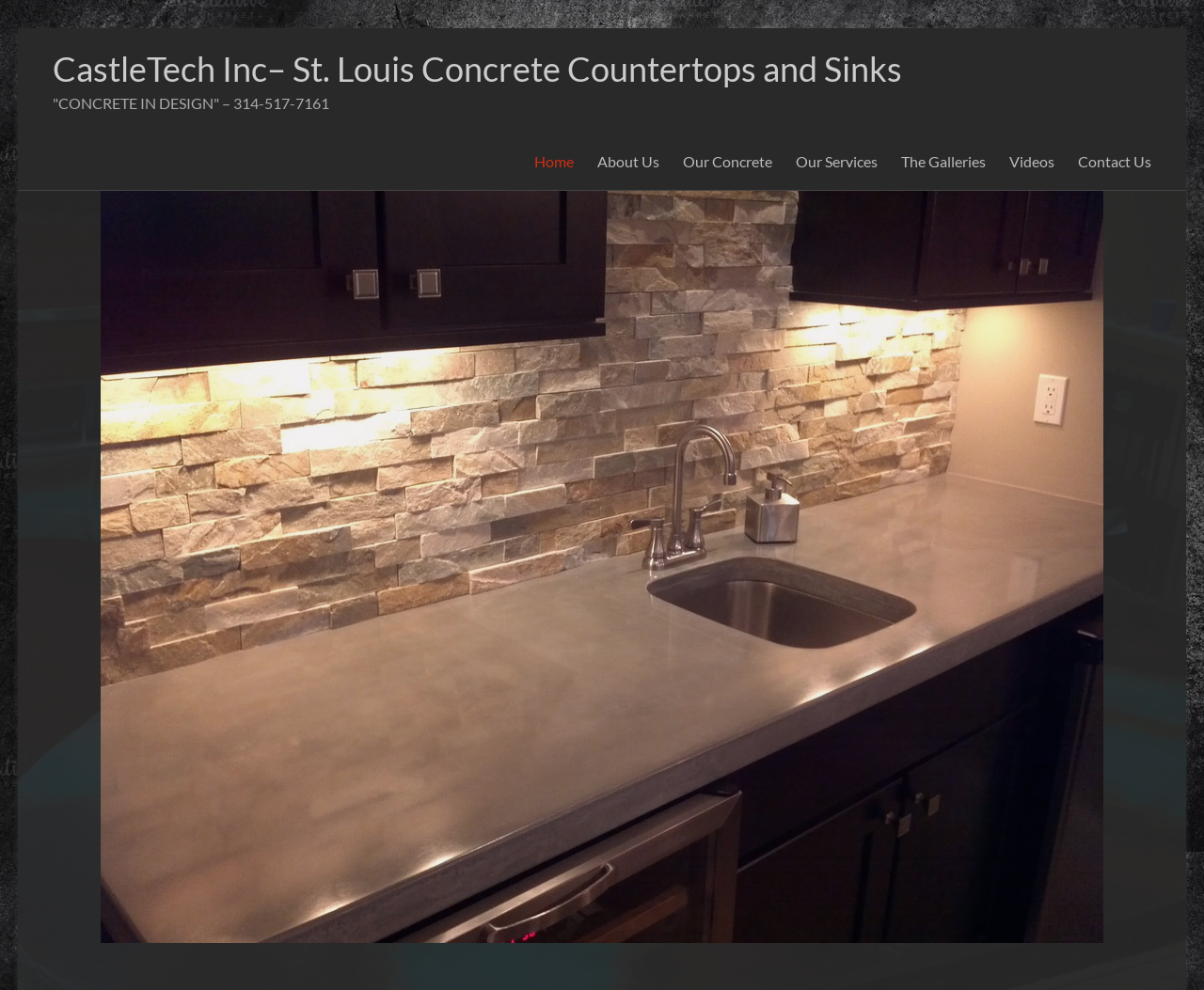Locate the bounding box coordinates of the clickable region necessary to complete the following instruction: "contact the company". Provide the coordinates in the format of four float numbers between 0 and 1, i.e., [left, top, right, bottom].

[0.895, 0.149, 0.956, 0.178]